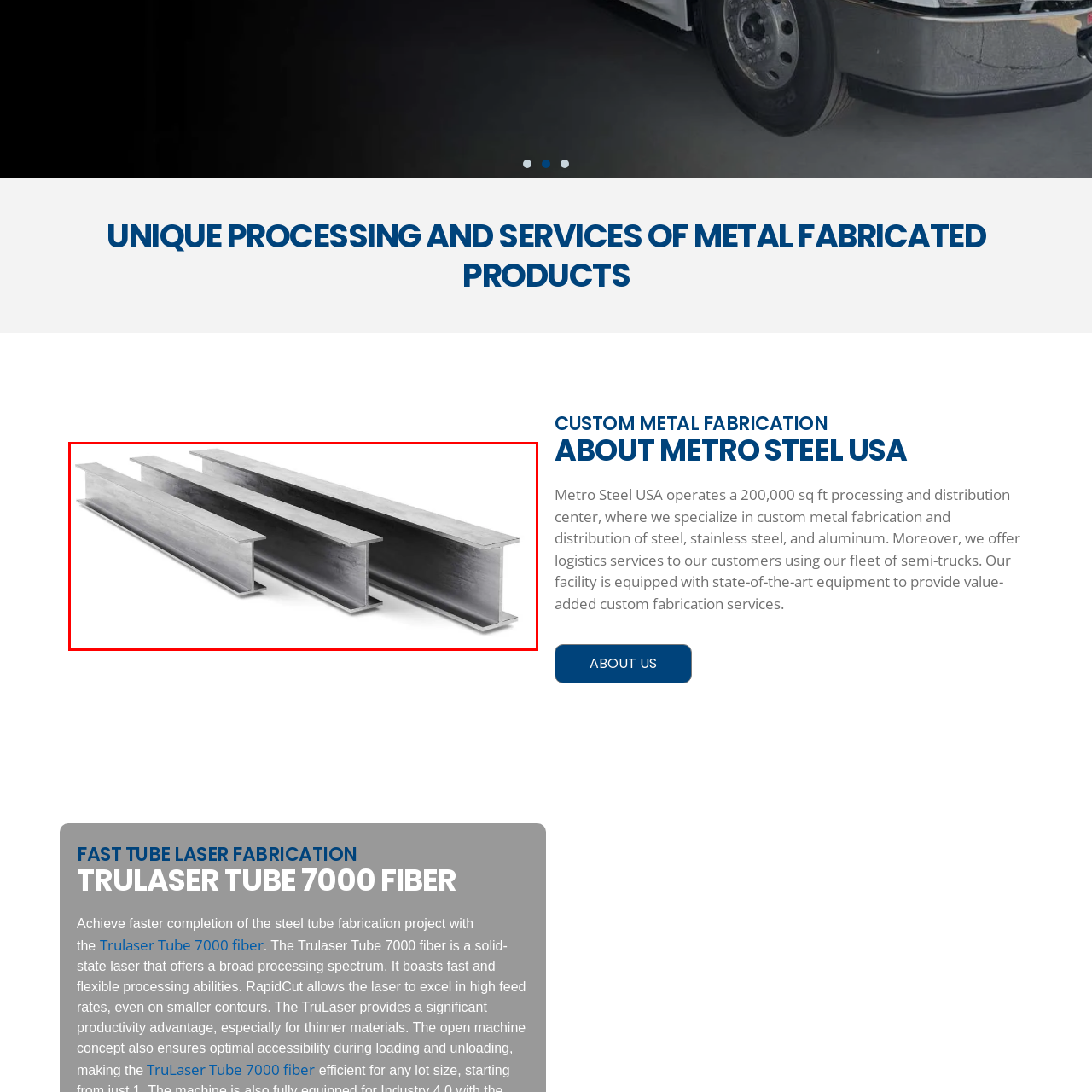Please review the portion of the image contained within the red boundary and provide a detailed answer to the subsequent question, referencing the image: What company provides custom metal fabrication services?

The image showcases Metro Steel USA's commitment to providing high-quality, custom metal fabrication services tailored to meet diverse customer needs, as evident from the prominently positioned steel beams.